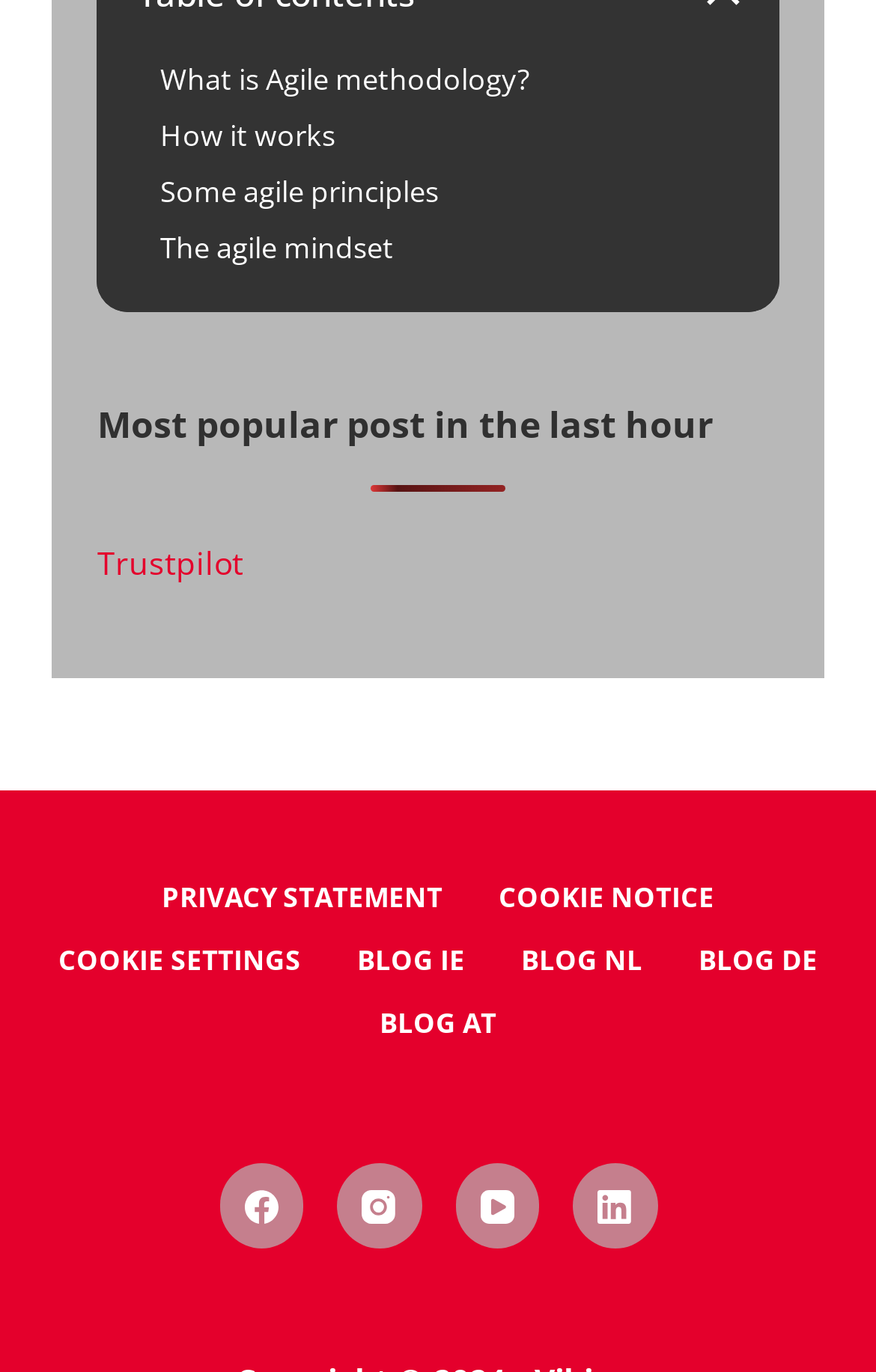Select the bounding box coordinates of the element I need to click to carry out the following instruction: "Follow on Facebook".

[0.25, 0.848, 0.346, 0.91]